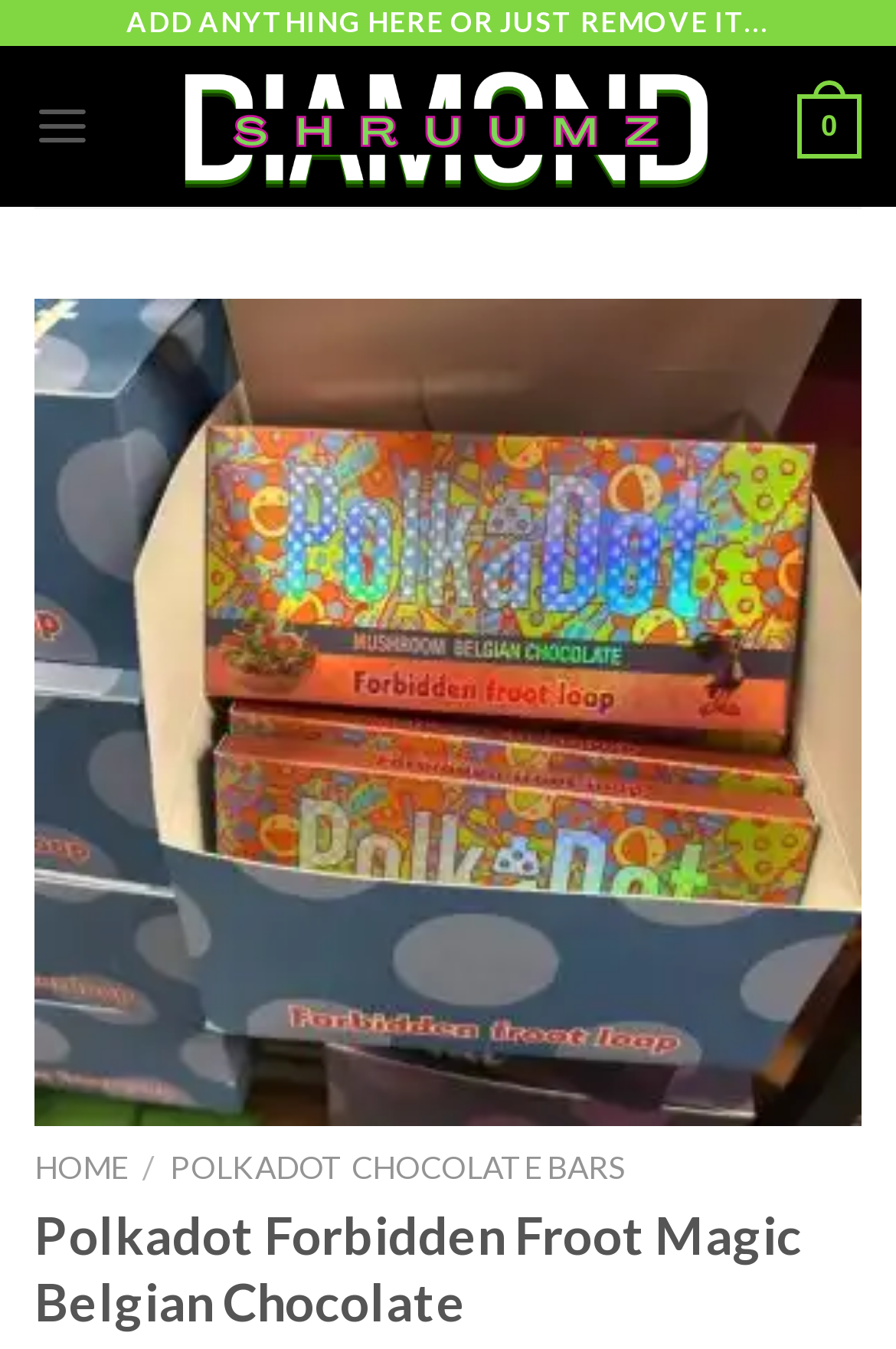Locate the bounding box of the UI element described by: "POLKADOT CHOCOLATE BARS" in the given webpage screenshot.

[0.19, 0.852, 0.7, 0.879]